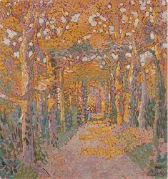Explain what is happening in the image with as much detail as possible.

The image depicts a vibrant and atmospheric landscape titled "A Lane in Autumn" by artist Jean Theodoor Toorop. This captivating artwork showcases a tree-lined path adorned with a tapestry of autumn foliage, featuring a warm palette of oranges, yellows, and greens. The intricate brushwork creates an impression of a serene, almost dreamlike setting, inviting viewers to stroll through the arches formed by the trees. The painting’s dynamic lines and curvilinear designs echo Toorop's unique Symbolist style, influenced by his Javanese heritage. This idyllic scene captures the essence of the changing seasons, reflecting both tranquility and the fleeting beauty of nature.